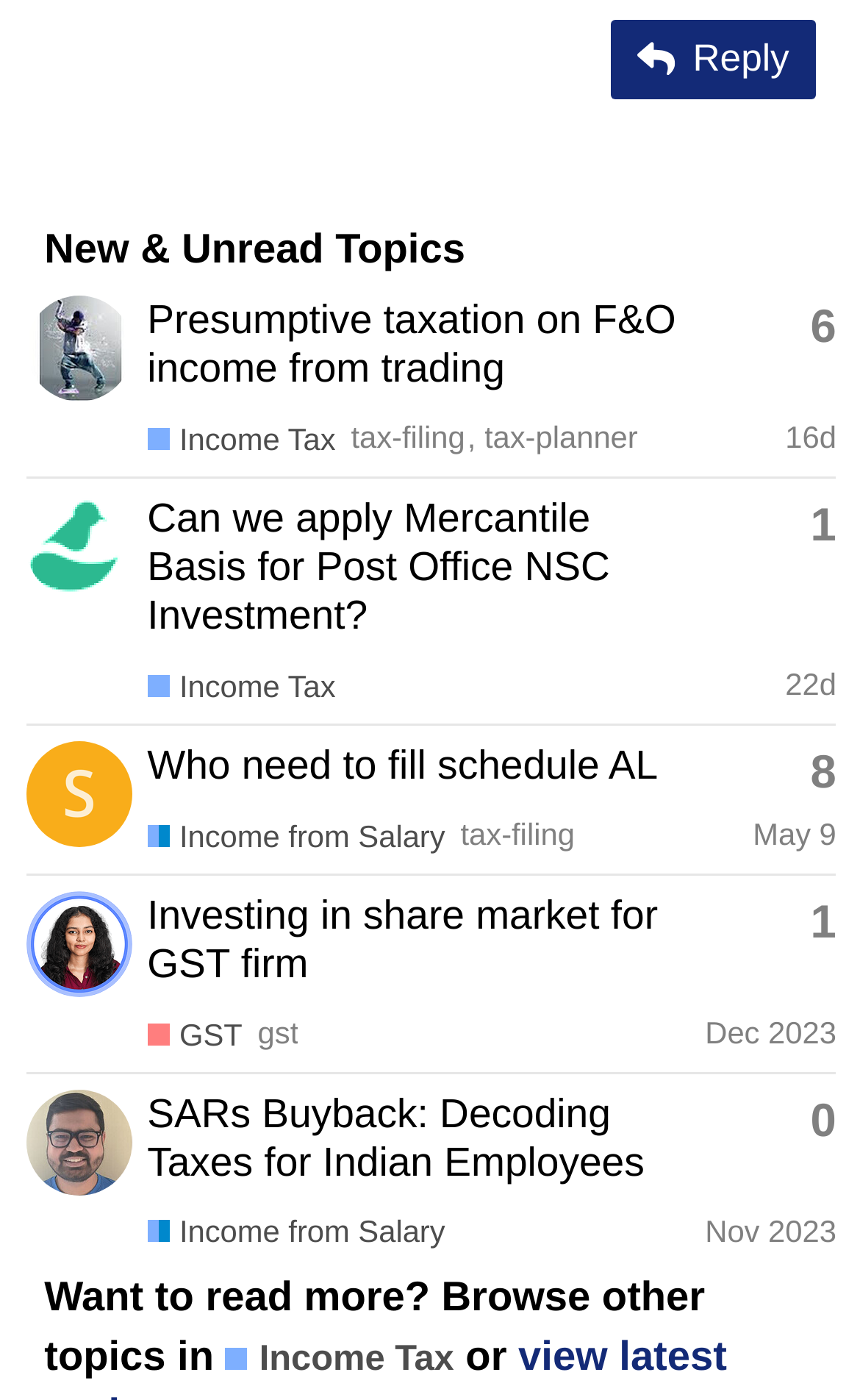Please find the bounding box coordinates for the clickable element needed to perform this instruction: "Go to the 'Income Tax' category".

[0.262, 0.953, 0.528, 0.989]